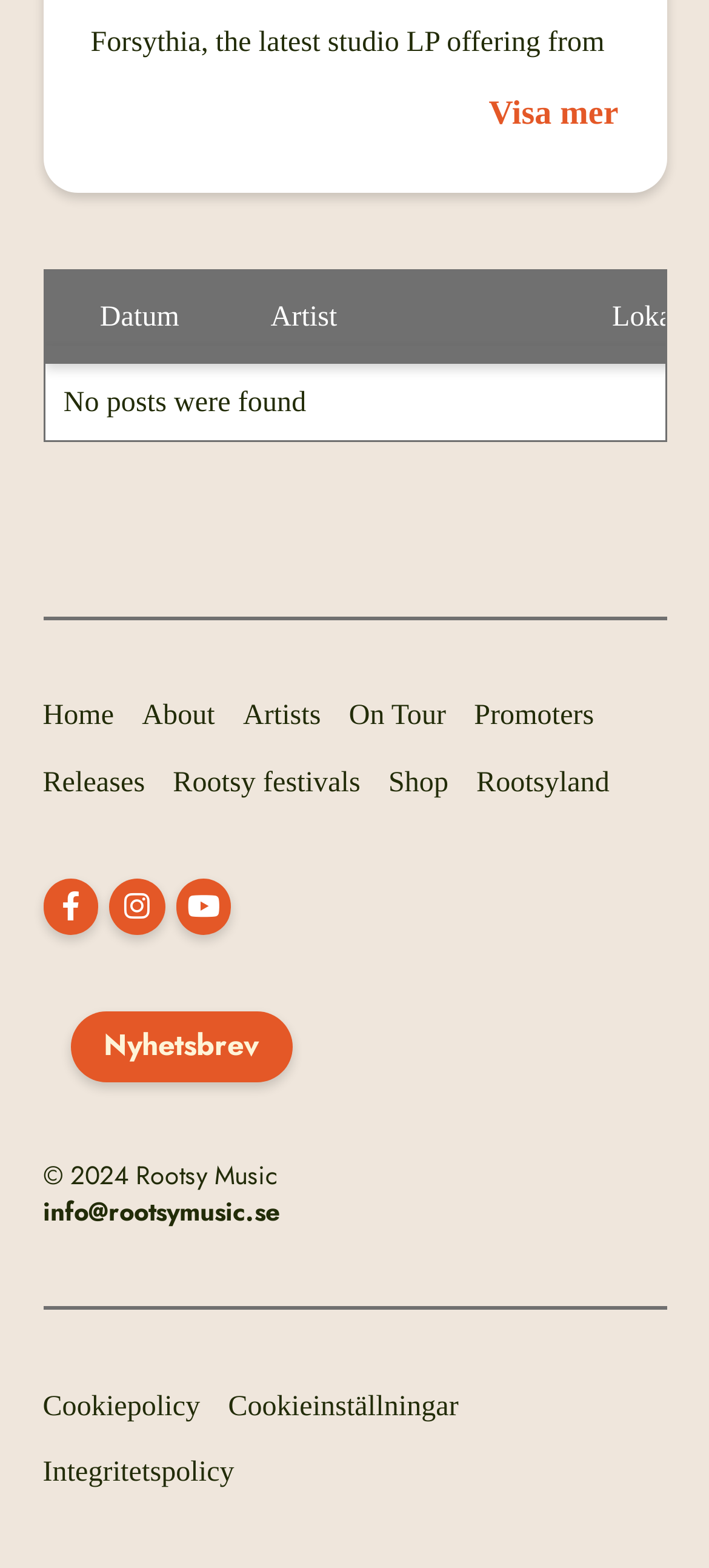What is the title of the album?
Can you provide an in-depth and detailed response to the question?

The title of the album is mentioned in the first StaticText element, which describes the album Forsythia, the latest studio LP offering from Caleb Caudle.